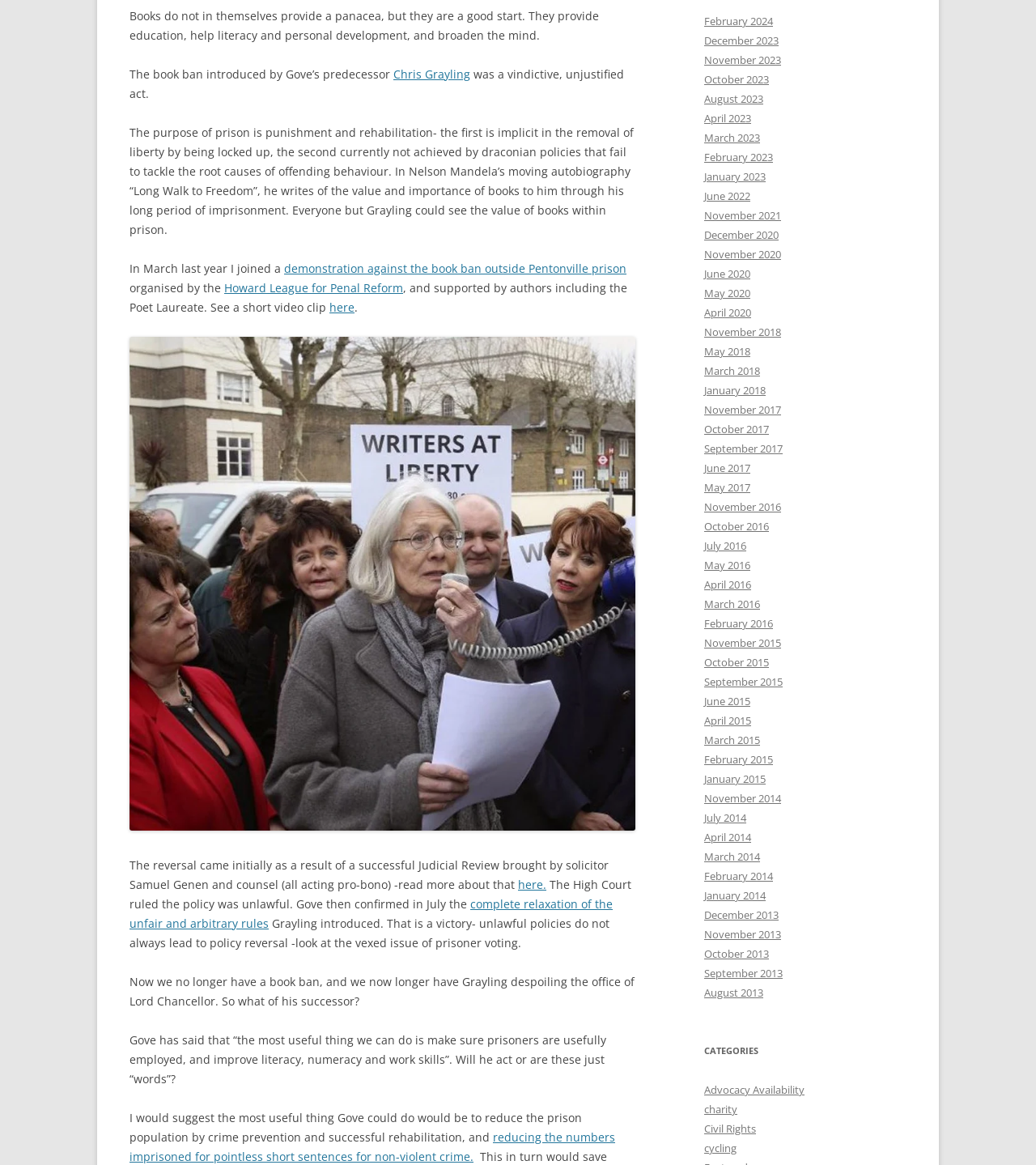Using the format (top-left x, top-left y, bottom-right x, bottom-right y), provide the bounding box coordinates for the described UI element. All values should be floating point numbers between 0 and 1: Howard League for Penal Reform

[0.216, 0.24, 0.389, 0.253]